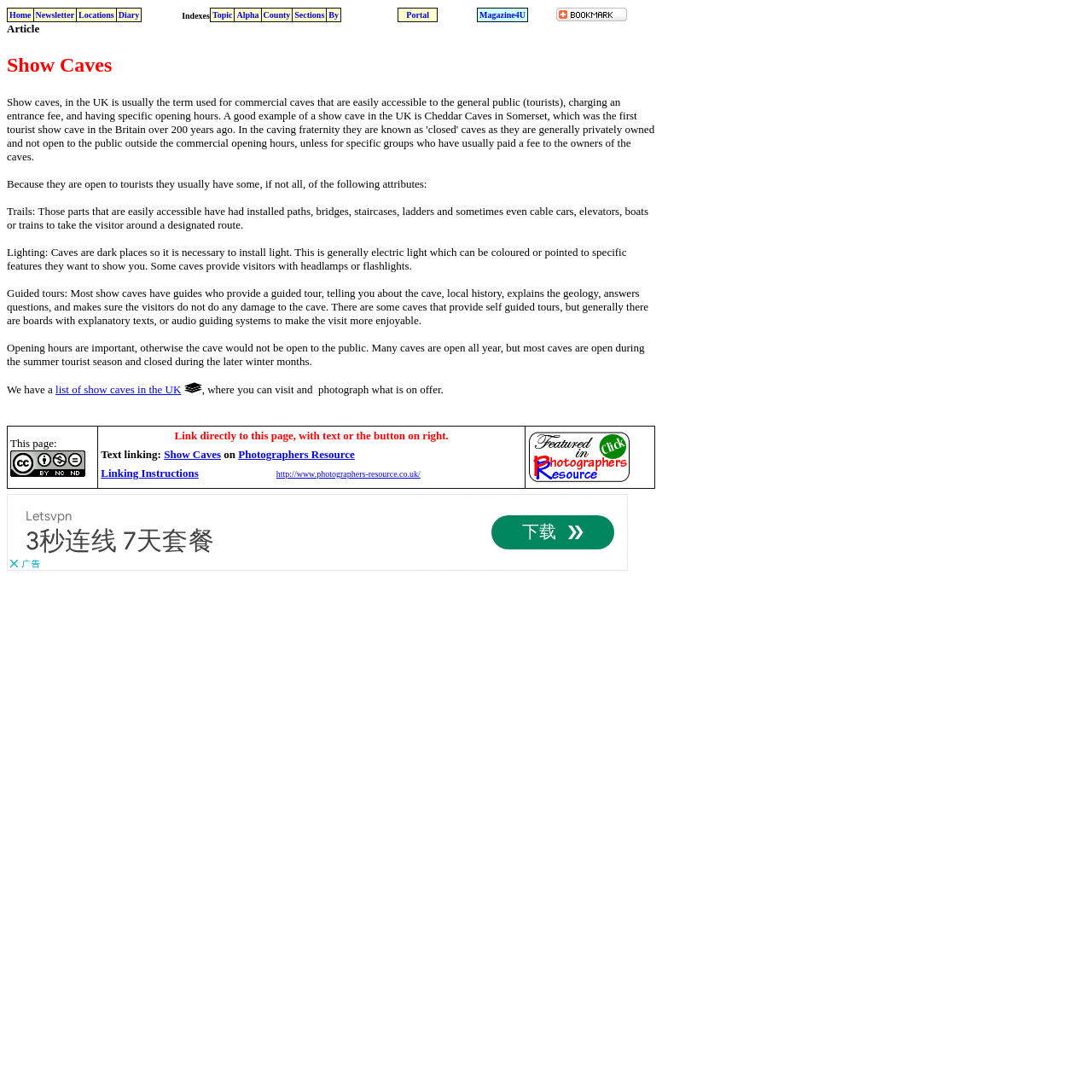Determine the bounding box coordinates of the section to be clicked to follow the instruction: "Link directly to this page". The coordinates should be given as four float numbers between 0 and 1, formatted as [left, top, right, bottom].

[0.009, 0.428, 0.078, 0.439]